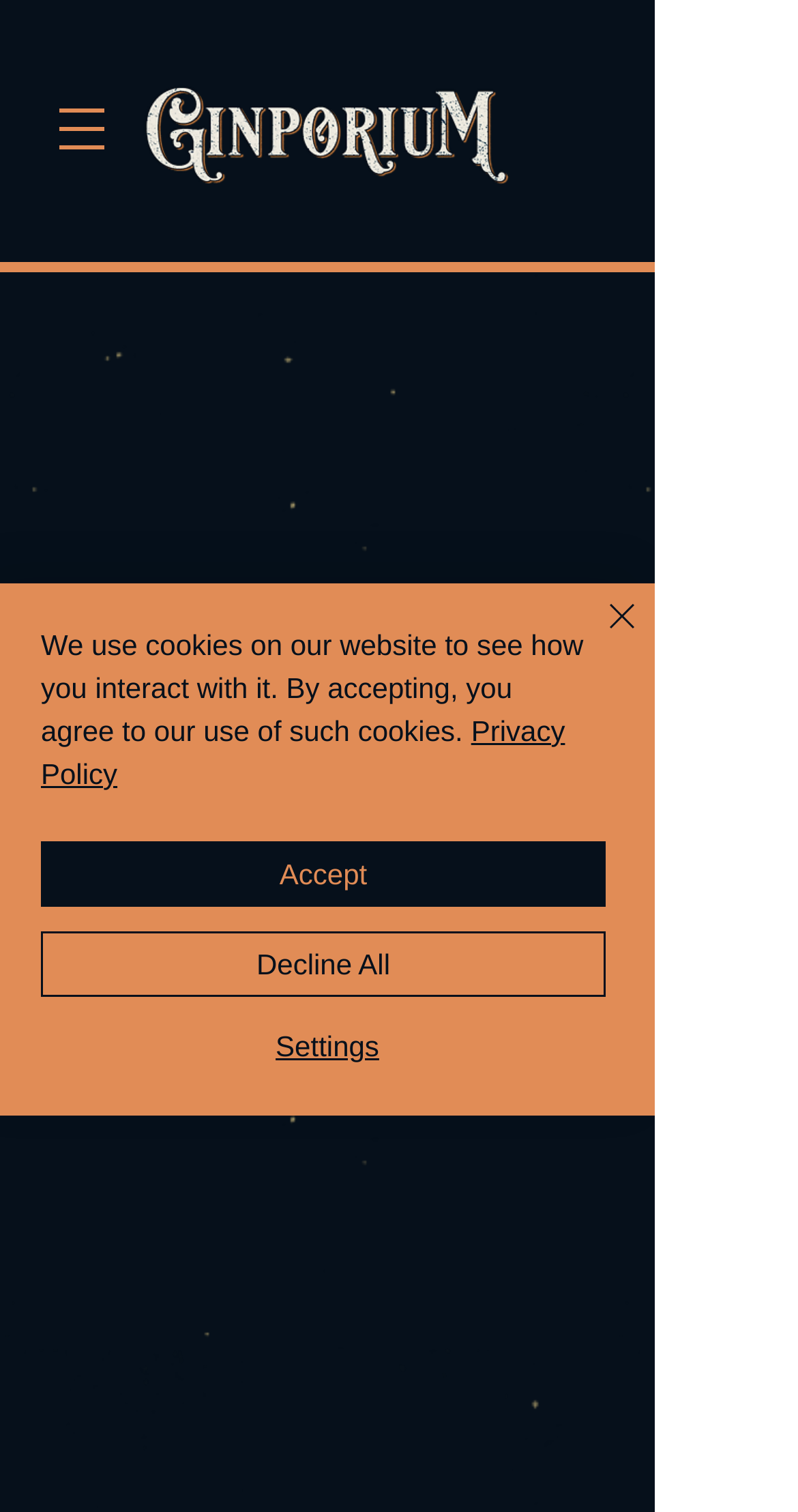Utilize the details in the image to give a detailed response to the question: What is the location of the Ginporium Mobile Bar?

The location of the Ginporium Mobile Bar can be found in the link element with the text 'Ginporium Mobile Gon Bar Saffron Walden'. This suggests that the Ginporium Mobile Bar is located in Saffron Walden.